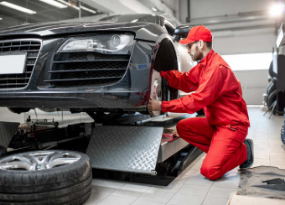Create a detailed narrative for the image.

In a well-lit automotive workshop, a mechanic dressed in a bright red uniform and matching cap is intensely focused on servicing a sleek black car. The vehicle is raised on a hydraulic lift, exposing the underside and wheel assembly. The mechanic, kneeling beside the car, is carefully examining the wheel and tire, demonstrating a commitment to thorough vehicle maintenance. Surrounding him are various tools and equipment essential for automotive repair, emphasizing the importance of preventative maintenance in ensuring vehicle safety and performance. This image captures the dedication and expertise required in the field of auto repair, highlighting the critical role of skilled technicians in maintaining vehicle readiness.